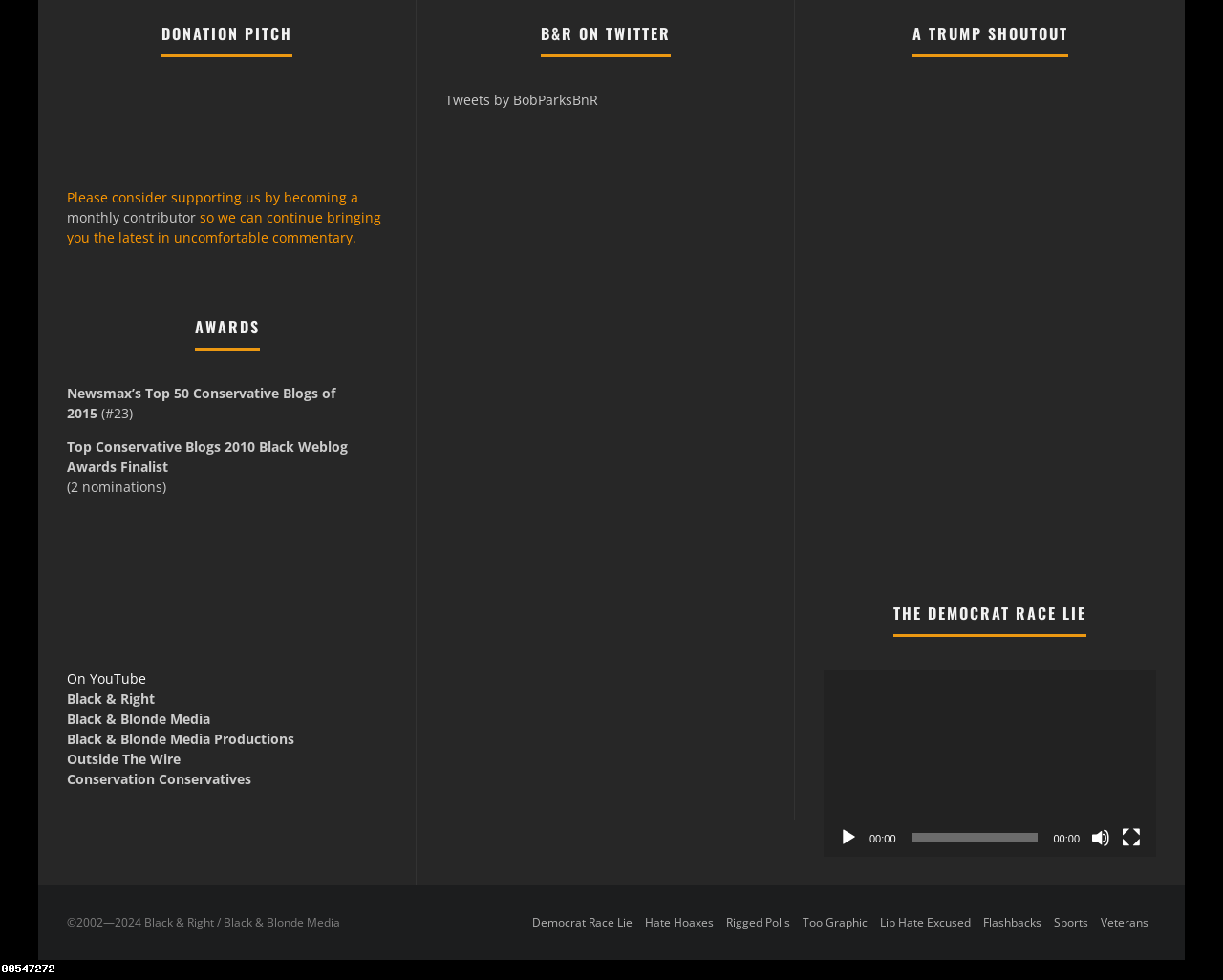Point out the bounding box coordinates of the section to click in order to follow this instruction: "View the 'As Seen on TV' image".

[0.055, 0.549, 0.172, 0.663]